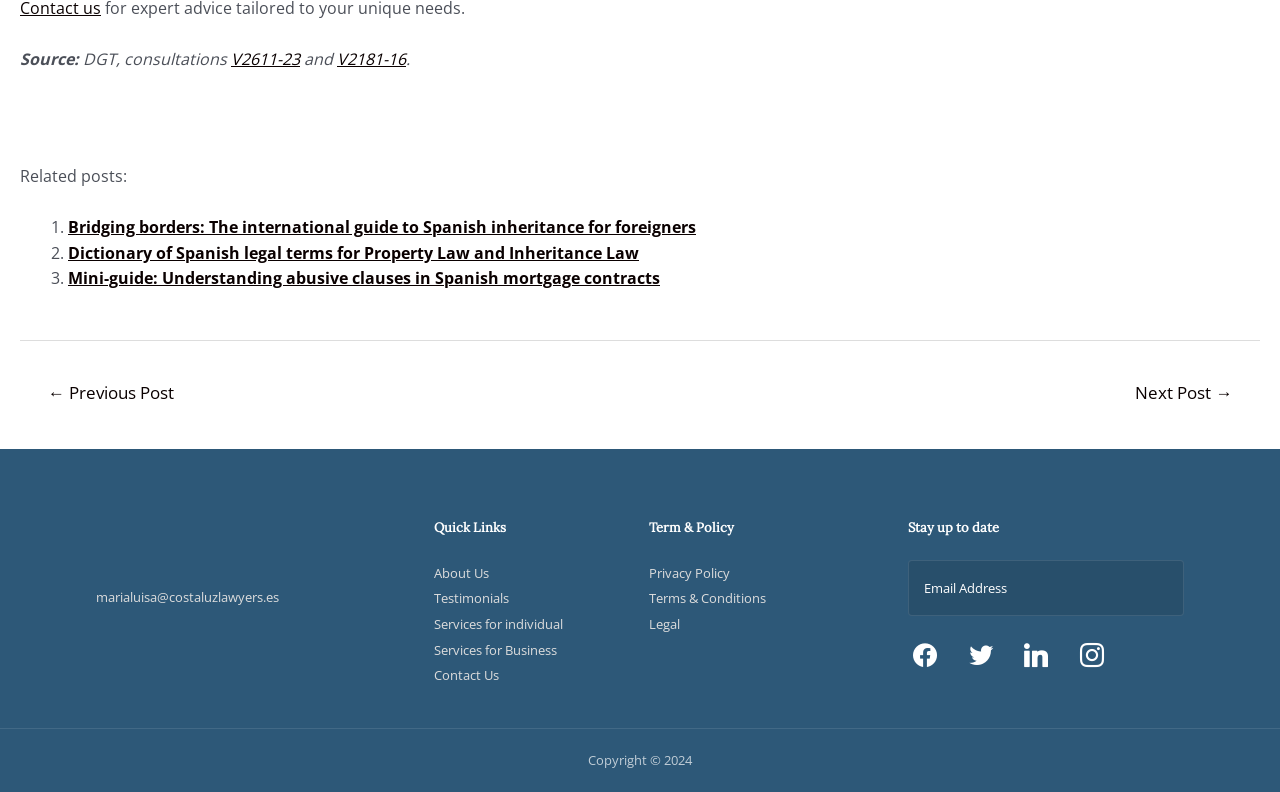Identify the bounding box coordinates of the element that should be clicked to fulfill this task: "Click on the 'Next Post →' link". The coordinates should be provided as four float numbers between 0 and 1, i.e., [left, top, right, bottom].

[0.867, 0.474, 0.983, 0.524]